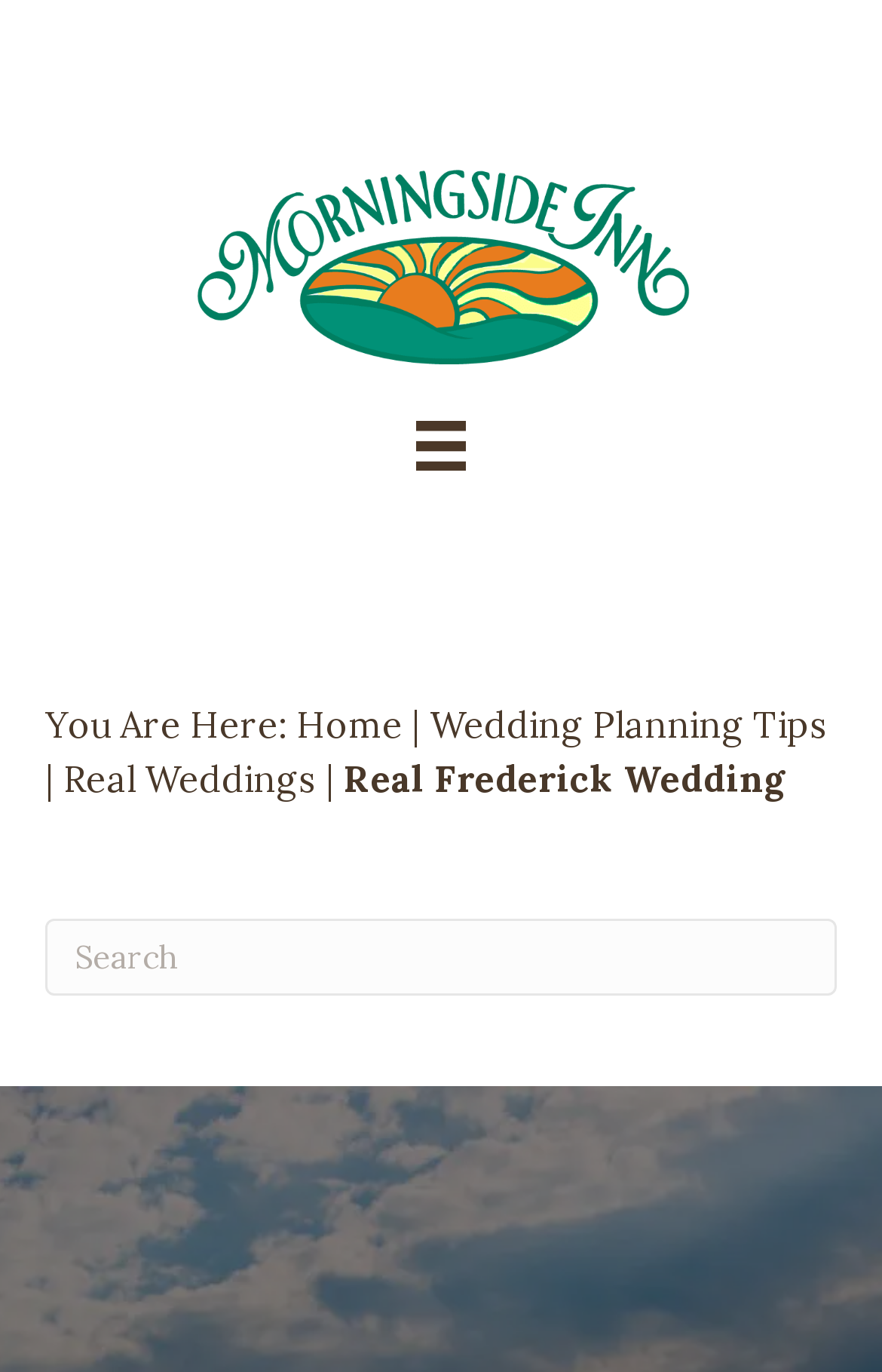Describe all significant elements and features of the webpage.

This webpage is about a real wedding in Frederick, featuring a love story about Haley. At the top left corner, there is a Morningside Logo-New ColorsFinal image, which is also a link. Below the logo, there is a menu button with an accompanying image. To the right of the menu button, there is a "You Are Here:" text, followed by a "Home" link and a "|" character. 

Further to the right, there is a "Wedding Planning Tips | Real Weddings" link. Below this link, there is a "Real Frederick Wedding" text. At the top right corner, there is a search bar with a "Search" label.